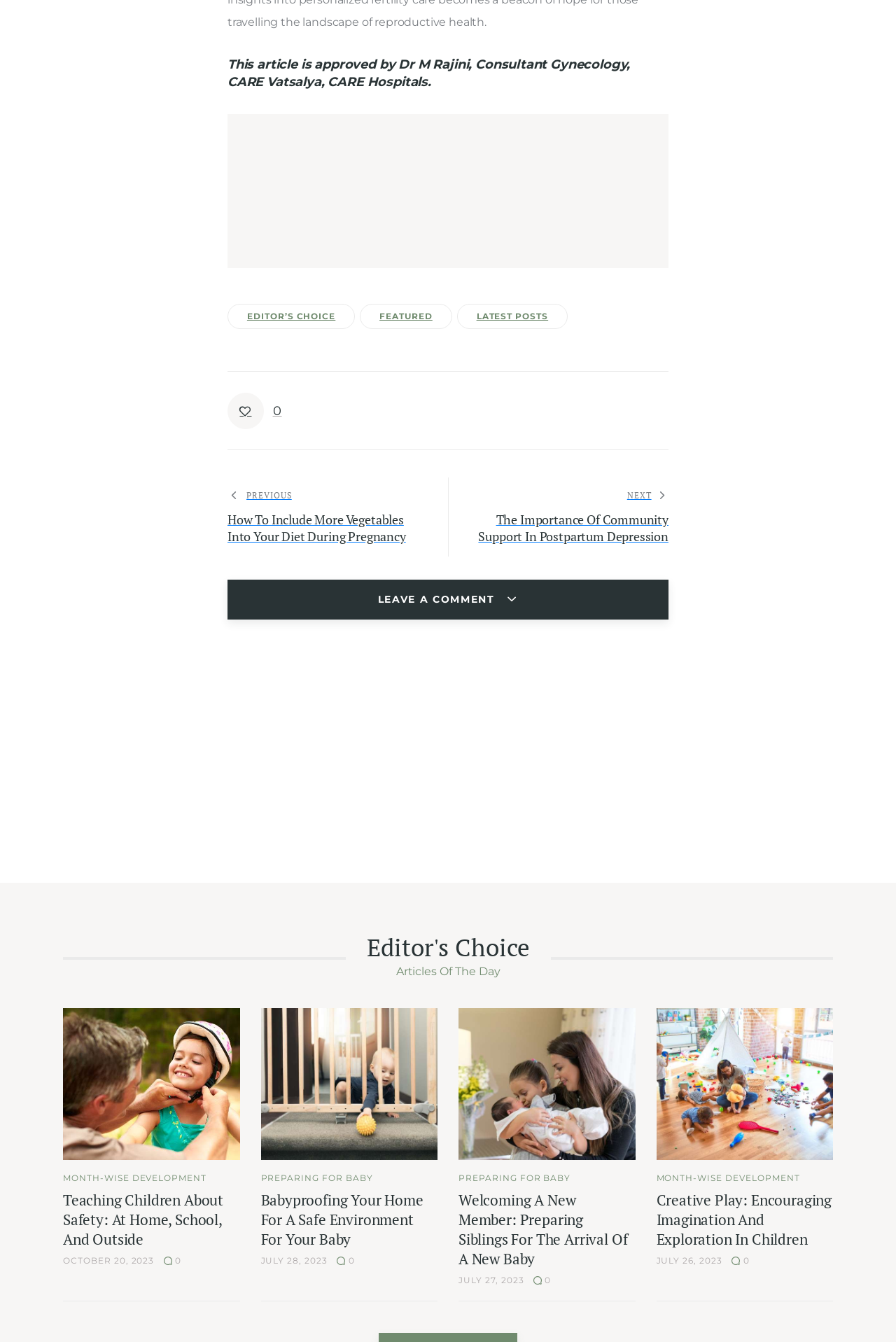Bounding box coordinates are specified in the format (top-left x, top-left y, bottom-right x, bottom-right y). All values are floating point numbers bounded between 0 and 1. Please provide the bounding box coordinate of the region this sentence describes: Latest Posts

[0.51, 0.226, 0.634, 0.245]